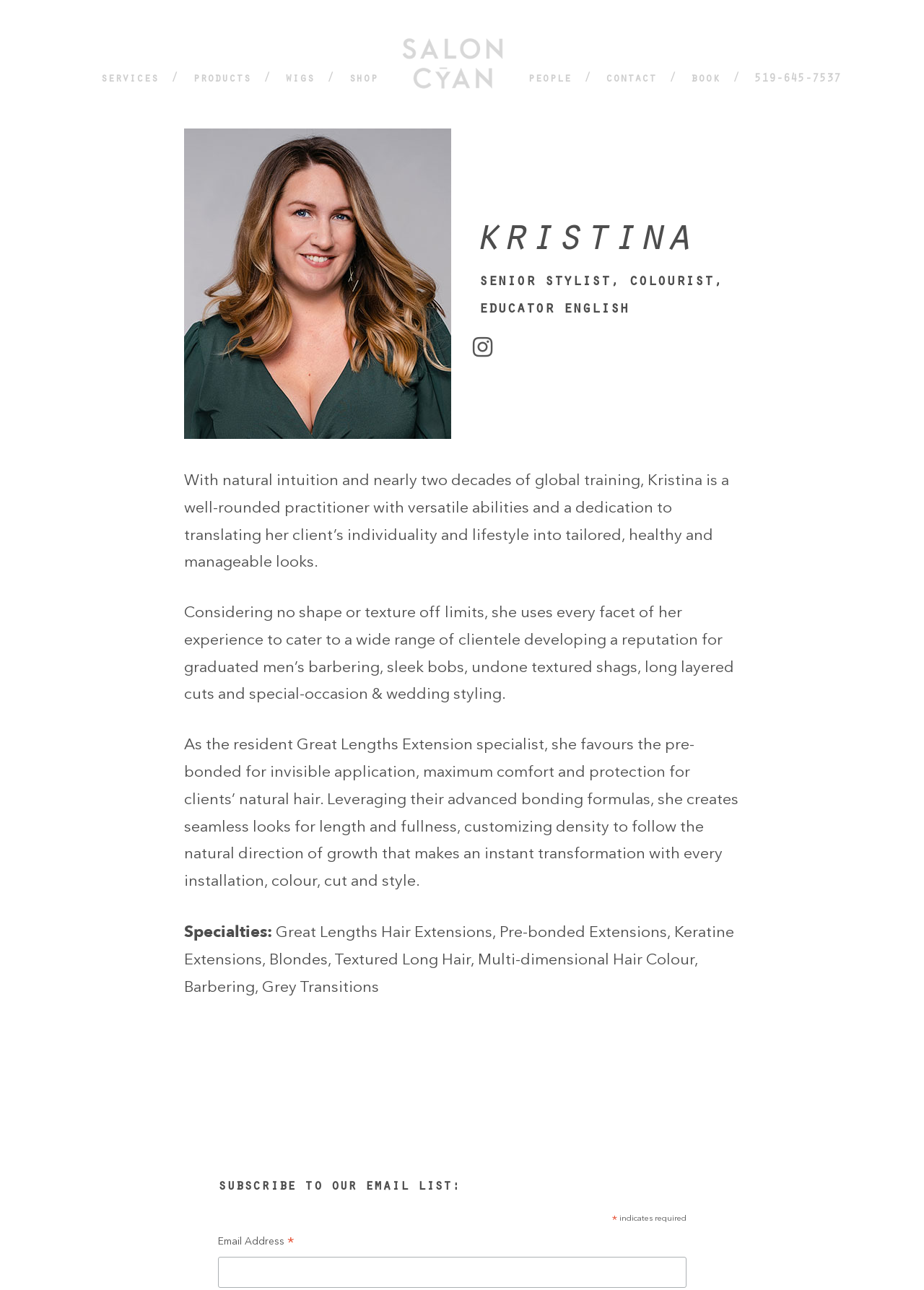What is Kristina's approach to hair styling?
Answer the question with a single word or phrase derived from the image.

Tailored and manageable looks